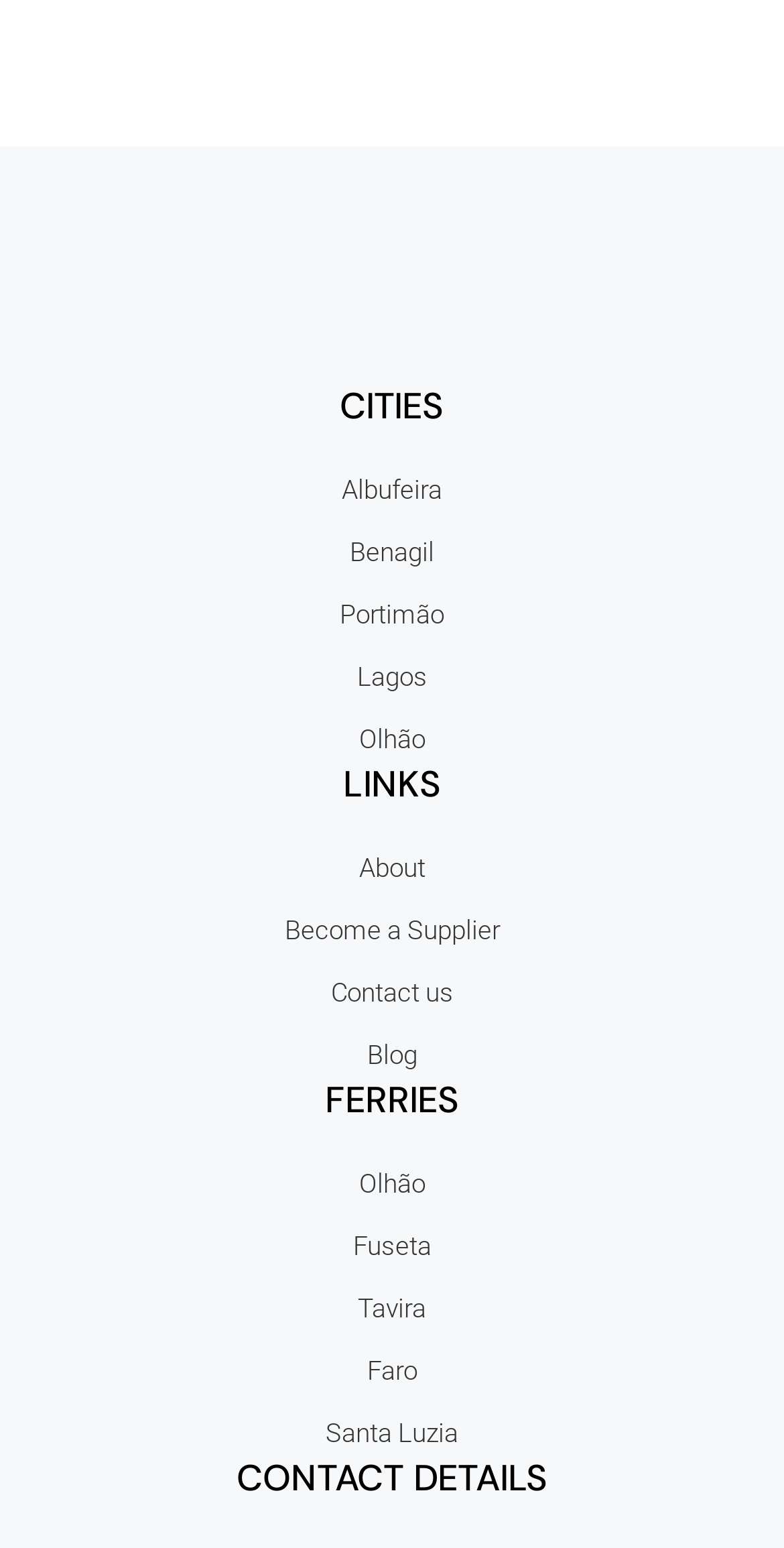Using the webpage screenshot, locate the HTML element that fits the following description and provide its bounding box: "Blog".

[0.026, 0.665, 0.974, 0.698]